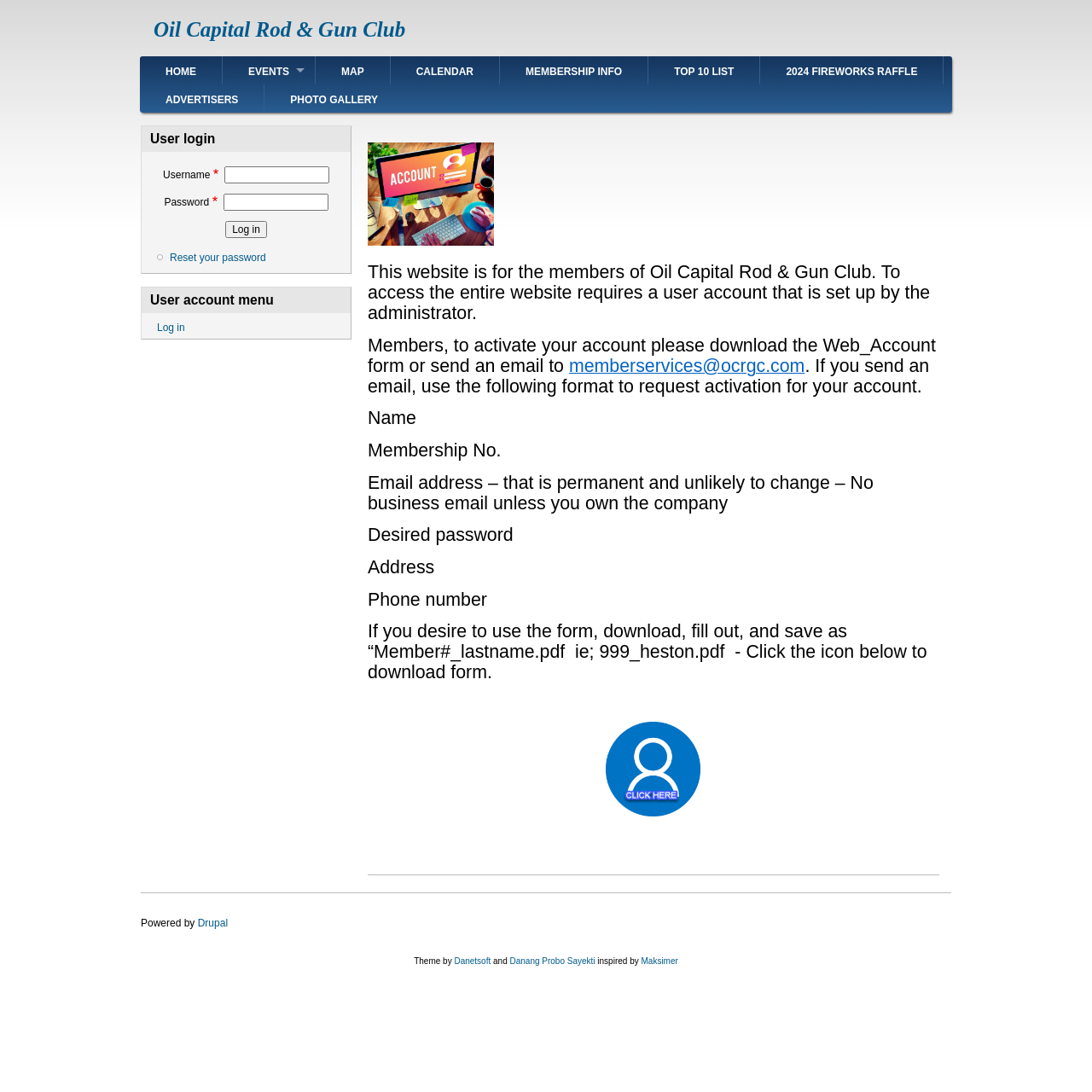Find the bounding box coordinates of the area to click in order to follow the instruction: "Download the Web_Account form".

[0.337, 0.661, 0.86, 0.748]